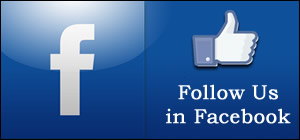Provide a single word or phrase answer to the question: 
What is the purpose of the phrase 'Follow Us in Facebook'?

To encourage users to connect